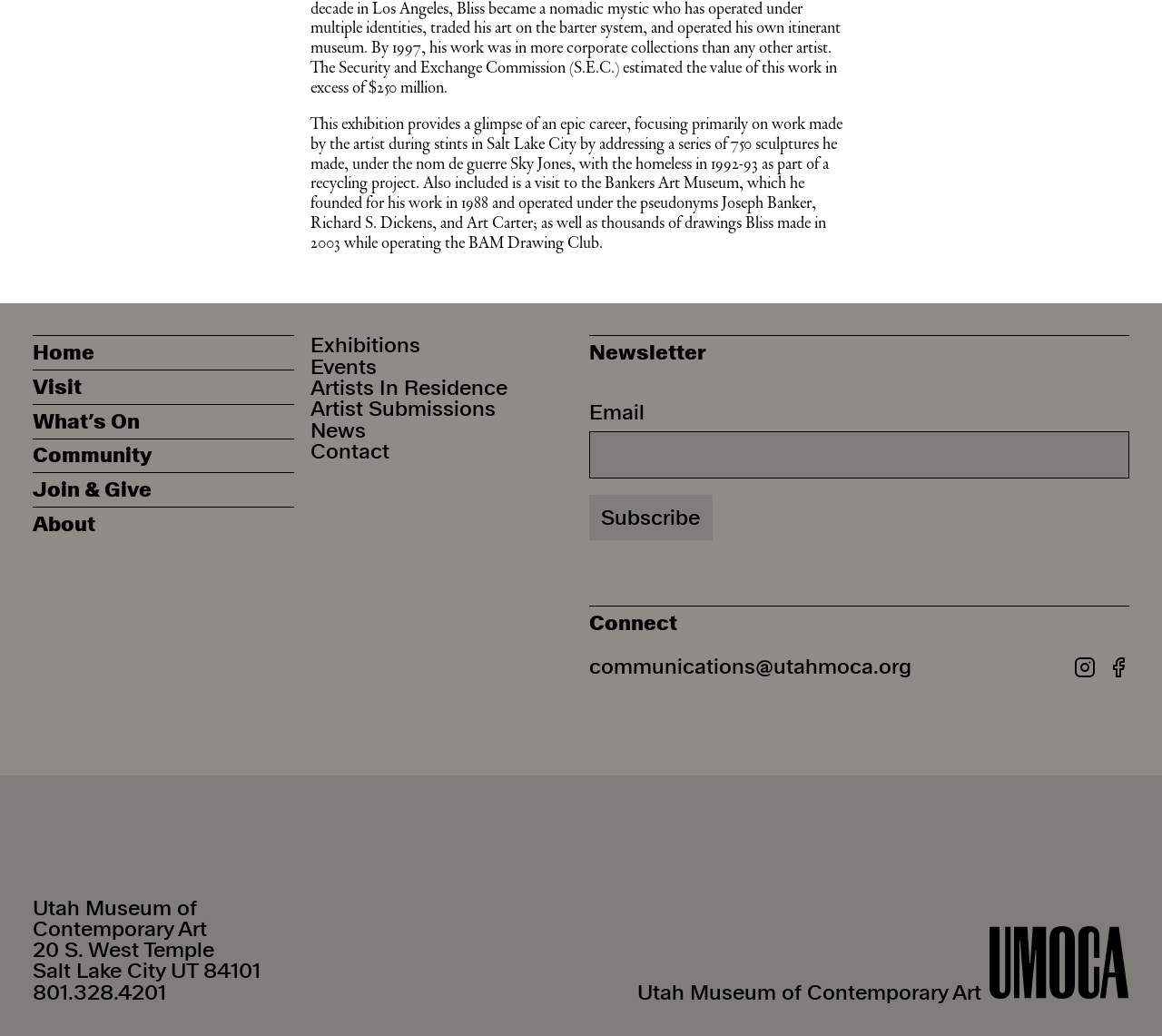Highlight the bounding box coordinates of the element that should be clicked to carry out the following instruction: "View the 'PRAISE' slideshow". The coordinates must be given as four float numbers ranging from 0 to 1, i.e., [left, top, right, bottom].

None